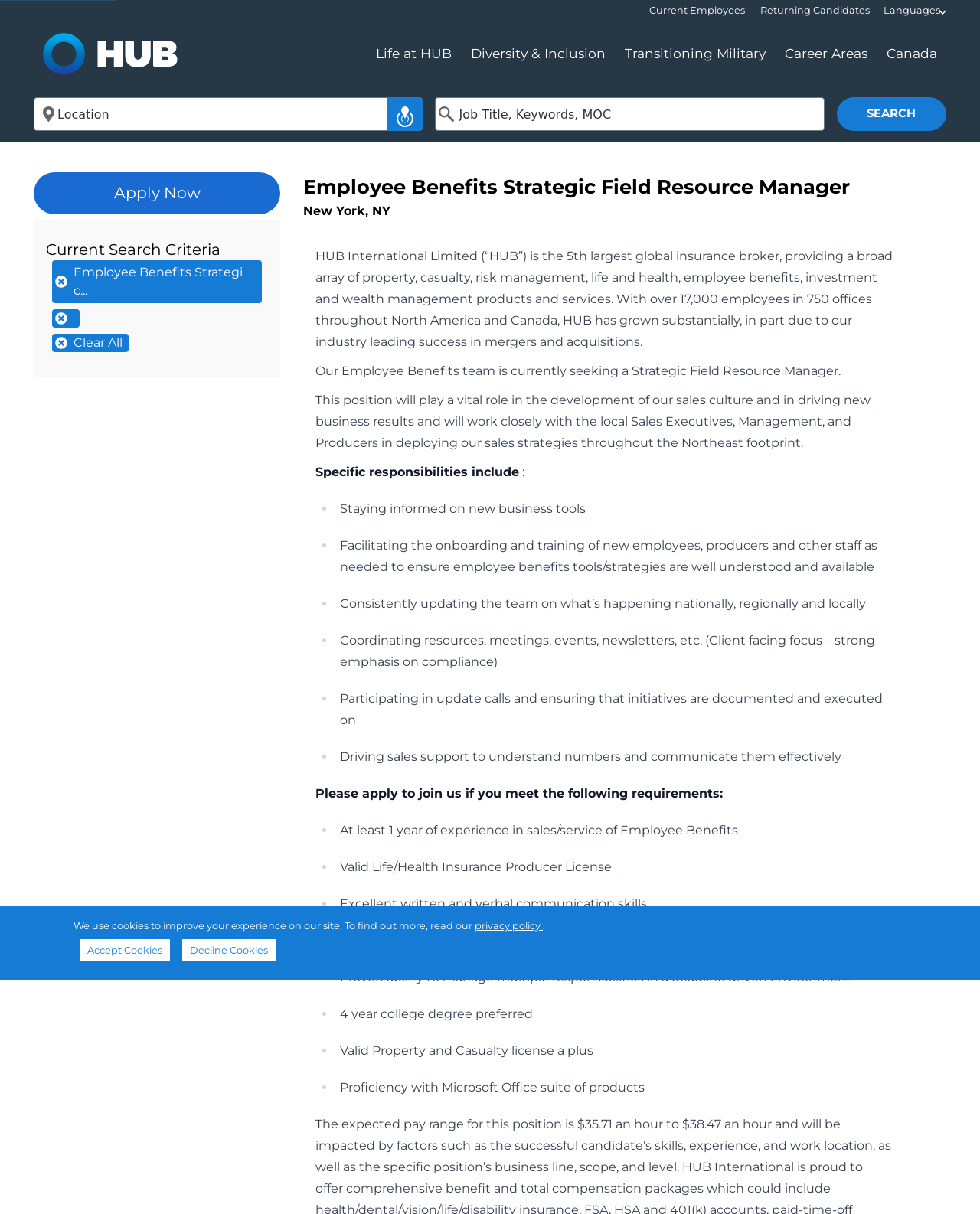Locate the bounding box of the UI element described in the following text: "Canada".

[0.905, 0.018, 0.956, 0.071]